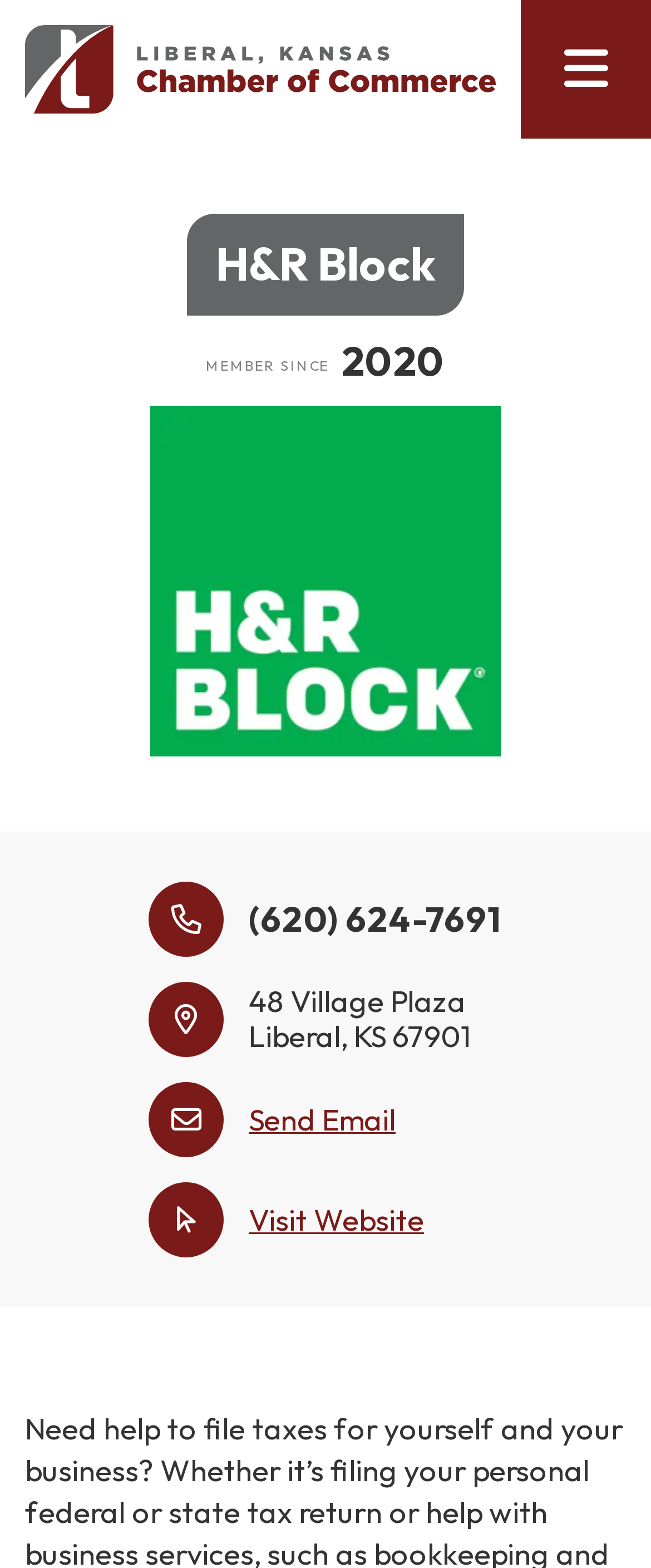Determine the bounding box of the UI component based on this description: "Directory". The bounding box coordinates should be four float values between 0 and 1, i.e., [left, top, right, bottom].

[0.0, 0.273, 0.077, 0.337]